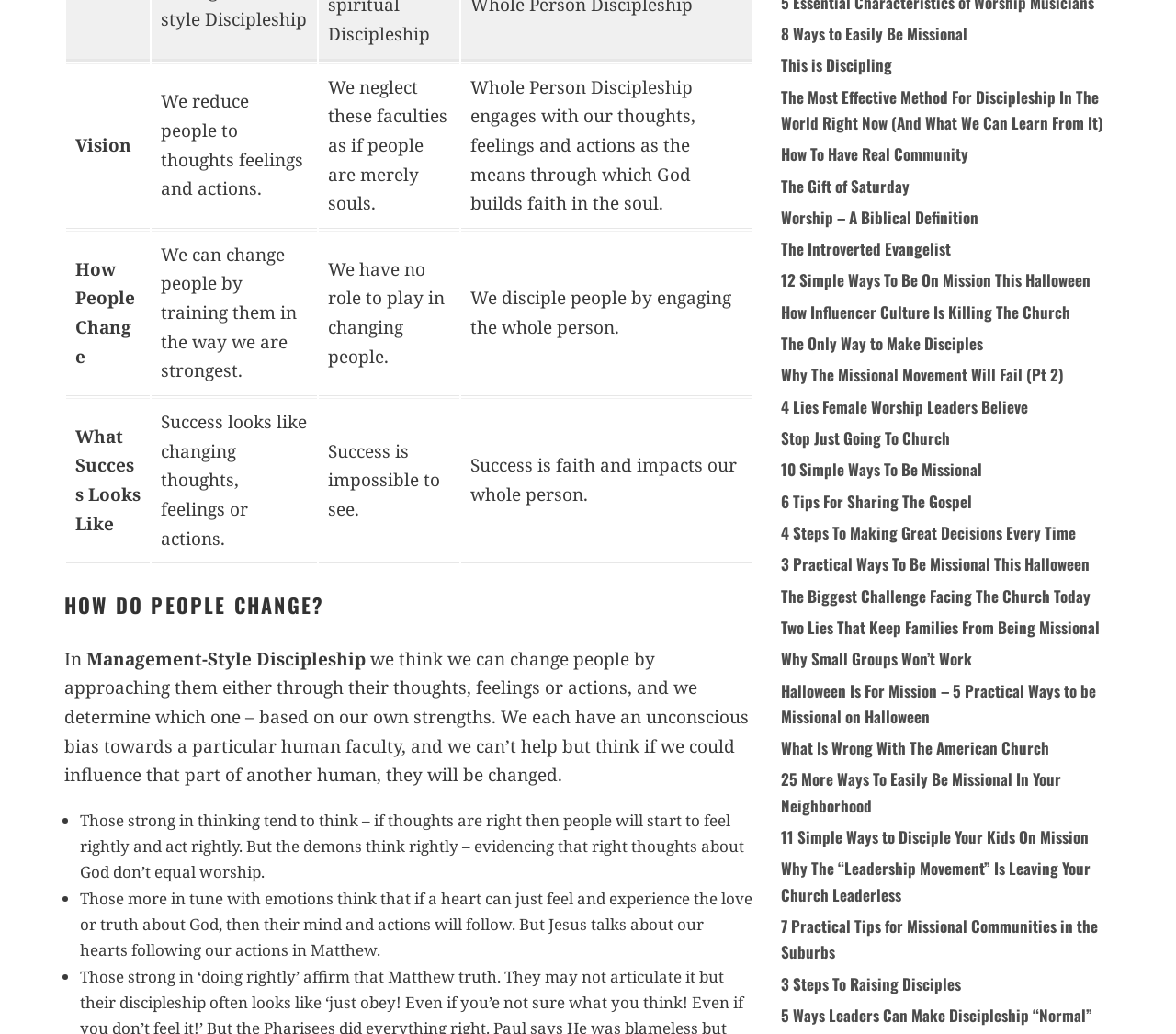Give a concise answer using one word or a phrase to the following question:
What is the main topic of this webpage?

Discipleship